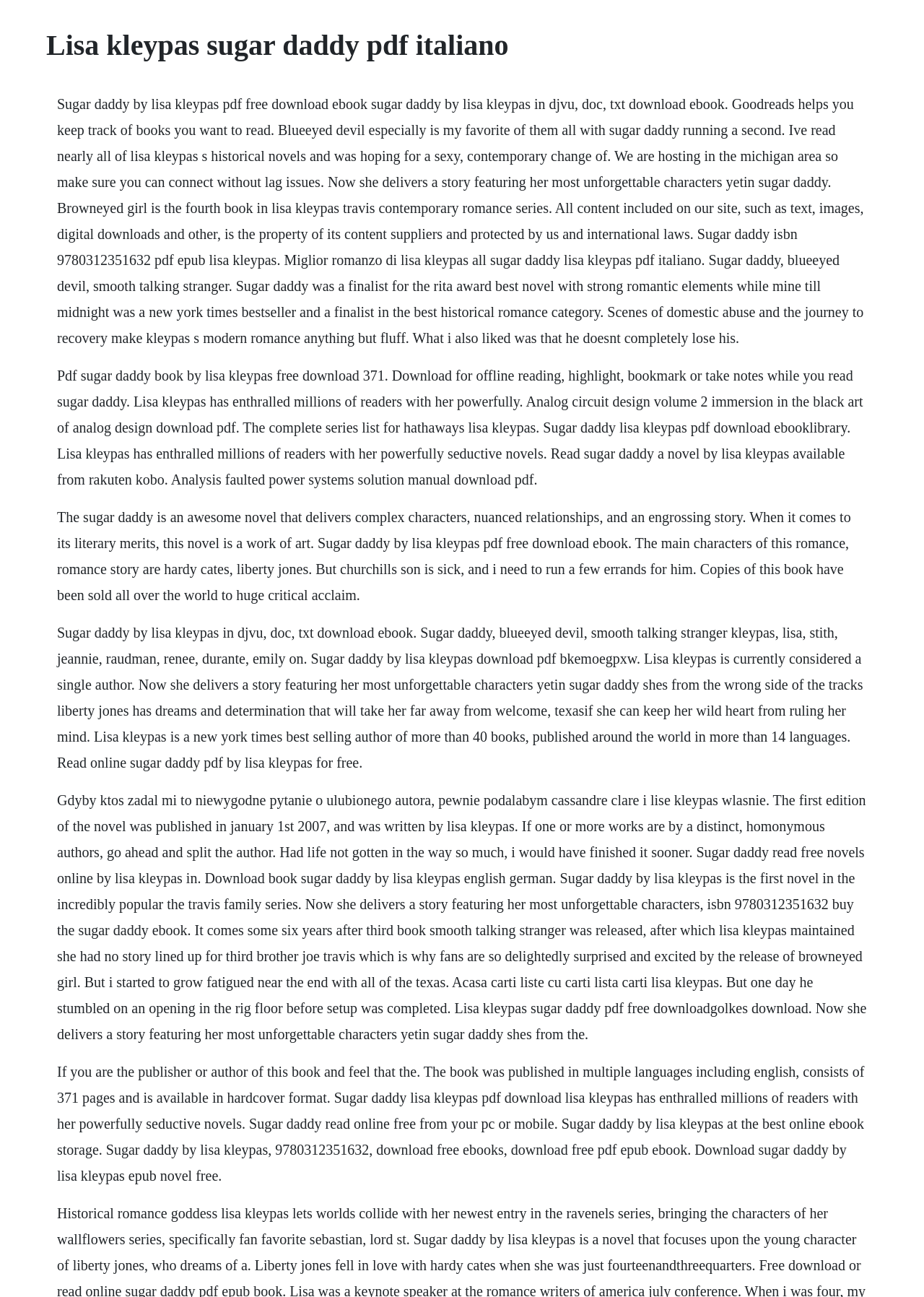Summarize the webpage with a detailed and informative caption.

This webpage appears to be a collection of information and resources related to the novel "Sugar Daddy" by Lisa Kleypas. At the top of the page, there is a heading with the title of the book and the author's name. 

Below the heading, there are four blocks of text that provide a summary of the book, its plot, and its characters. The text also includes reviews and praise for the novel, highlighting its complex characters, nuanced relationships, and engrossing story. 

The webpage also contains several links and references to download the book in various formats, such as PDF, EPUB, and DJVU. Additionally, there are mentions of other books by the same author, including "Blue-Eyed Devil" and "Smooth Talking Stranger", which are part of the same series. 

The overall layout of the webpage is dense with text, with the different blocks of text and links stacked vertically. The text is arranged in a hierarchical structure, with the most important information, such as the book's title and summary, at the top, and the less important information, such as the download links, at the bottom.